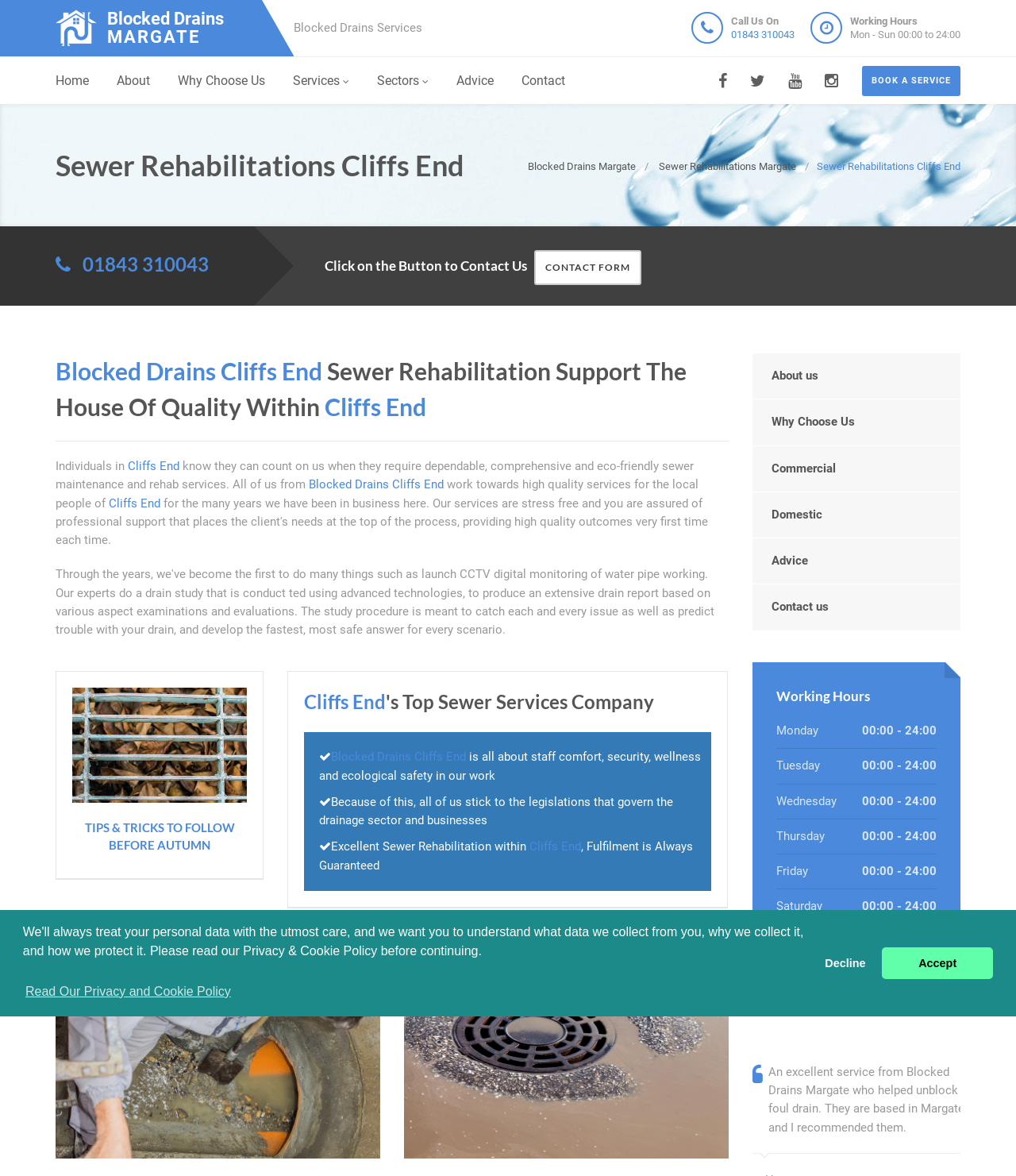Pinpoint the bounding box coordinates of the element to be clicked to execute the instruction: "Learn more about the company".

[0.74, 0.3, 0.945, 0.339]